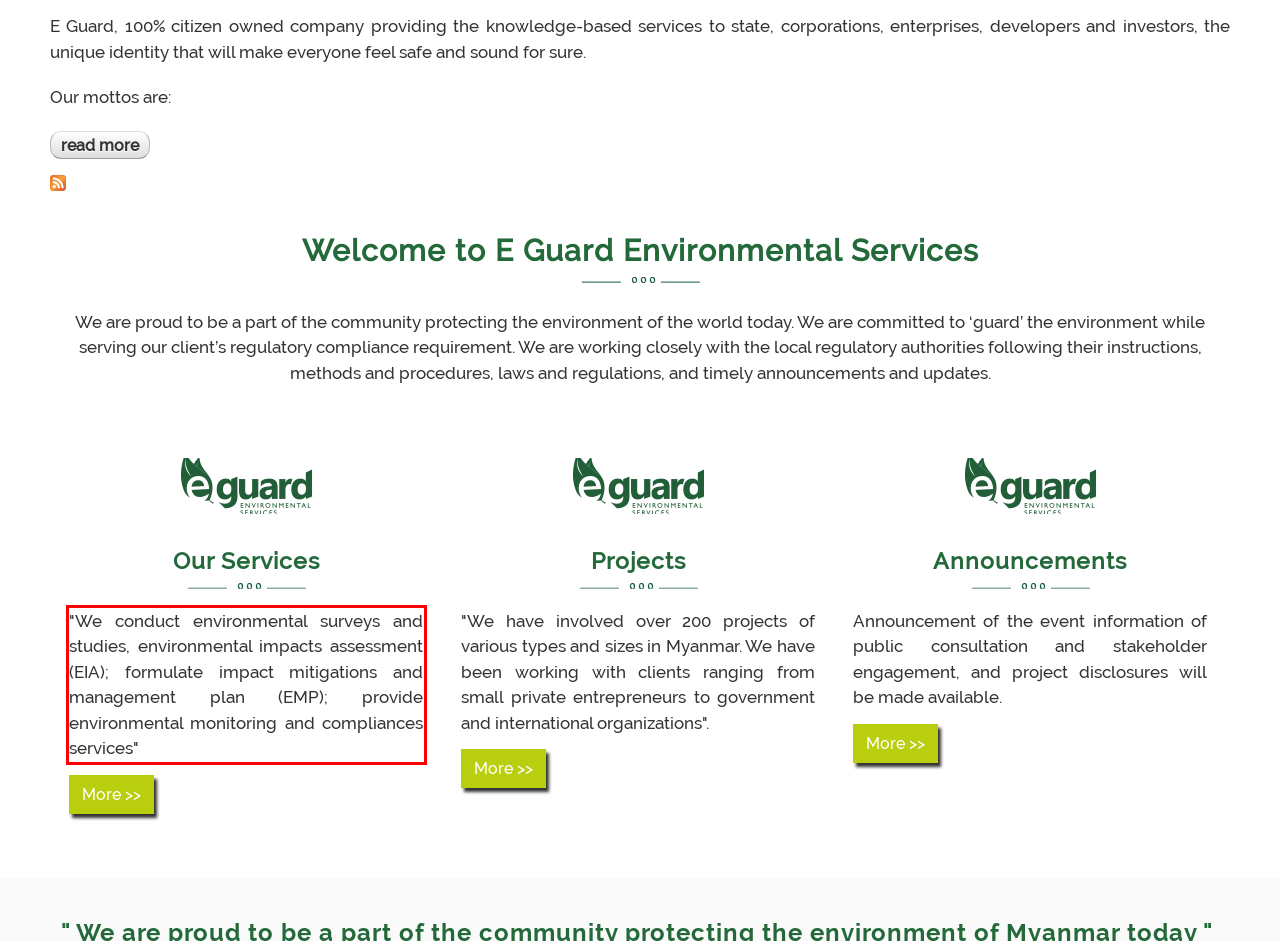Identify the text inside the red bounding box on the provided webpage screenshot by performing OCR.

"We conduct environmental surveys and studies, environmental impacts assessment (EIA); formulate impact mitigations and management plan (EMP); provide environmental monitoring and compliances services"